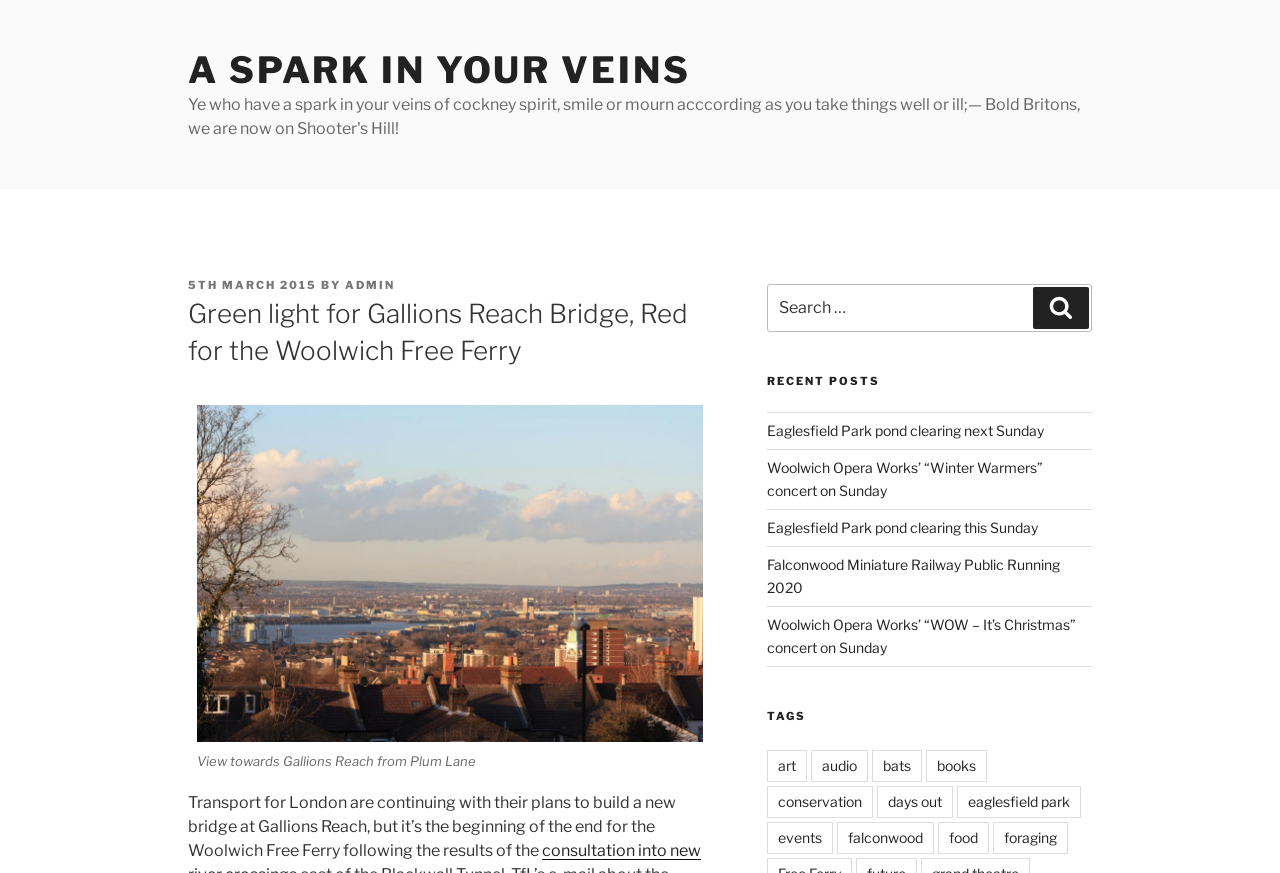For the following element description, predict the bounding box coordinates in the format (top-left x, top-left y, bottom-right x, bottom-right y). All values should be floating point numbers between 0 and 1. Description: eaglesfield park

[0.747, 0.901, 0.844, 0.937]